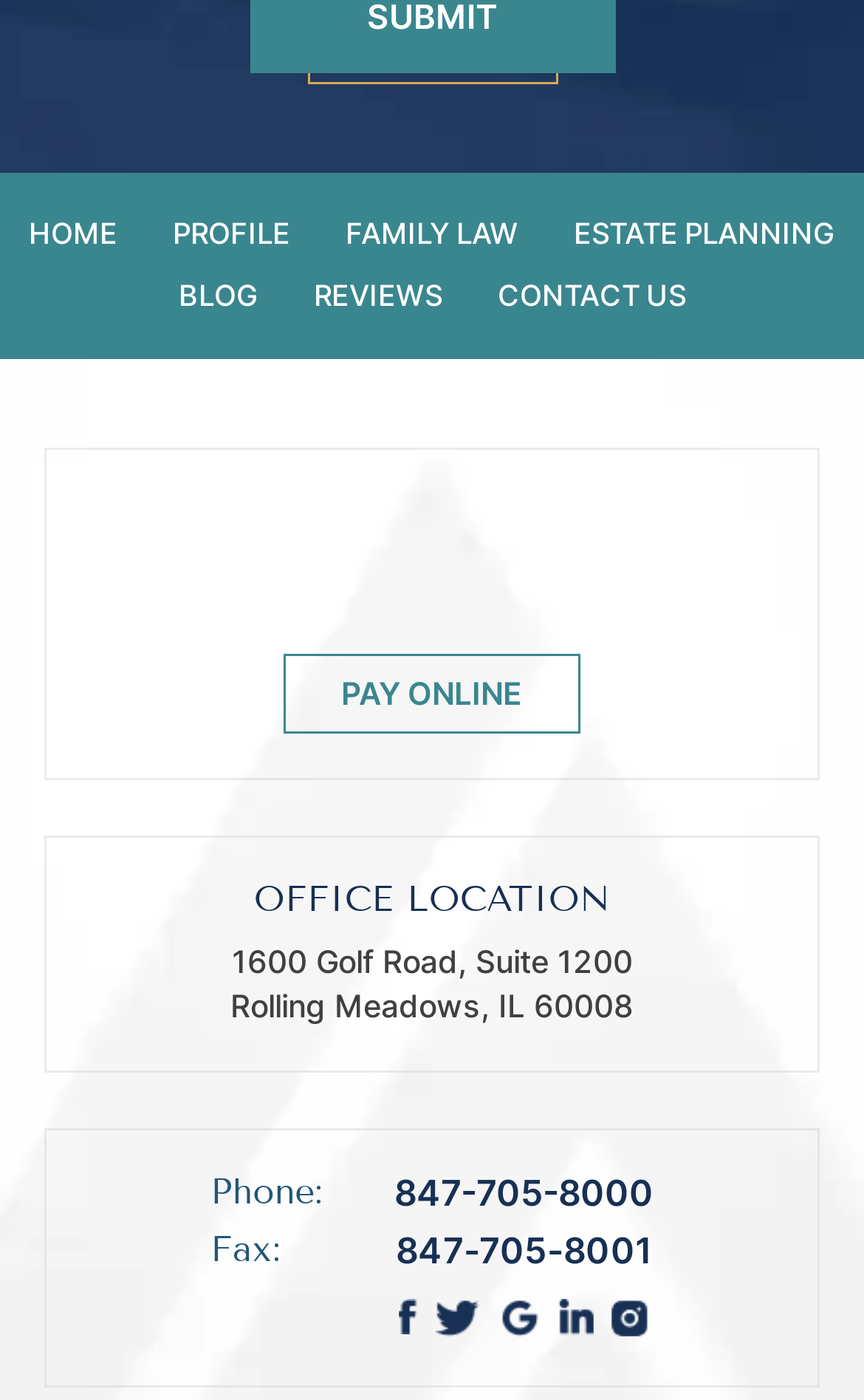Find the bounding box coordinates corresponding to the UI element with the description: "Family Law". The coordinates should be formatted as [left, top, right, bottom], with values as floats between 0 and 1.

[0.4, 0.154, 0.6, 0.174]